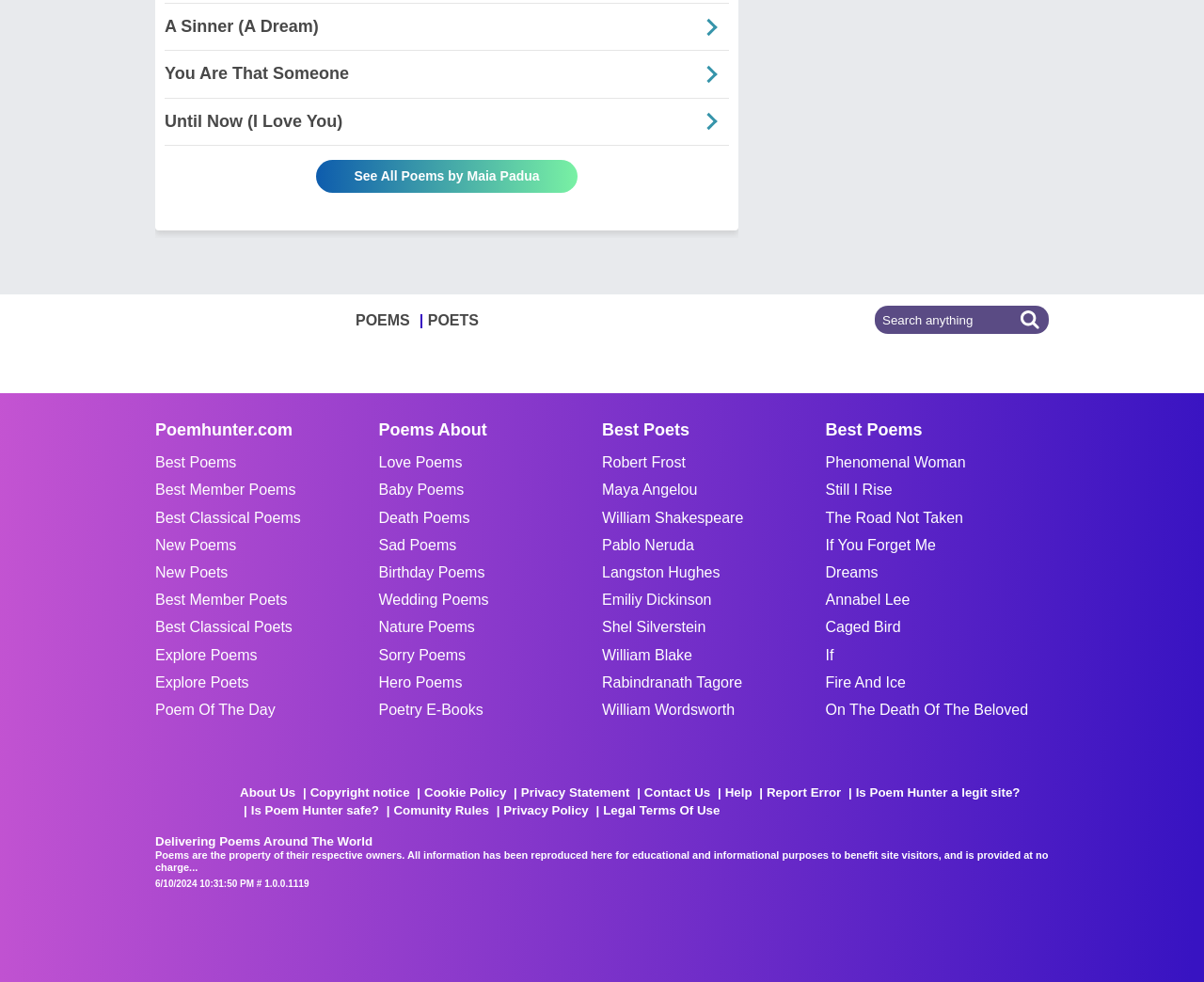What is the main purpose of this website?
Give a thorough and detailed response to the question.

Based on the various links and categories on the webpage, it appears that the main purpose of this website is to share and provide access to a vast collection of poems, poets, and poetry-related information.